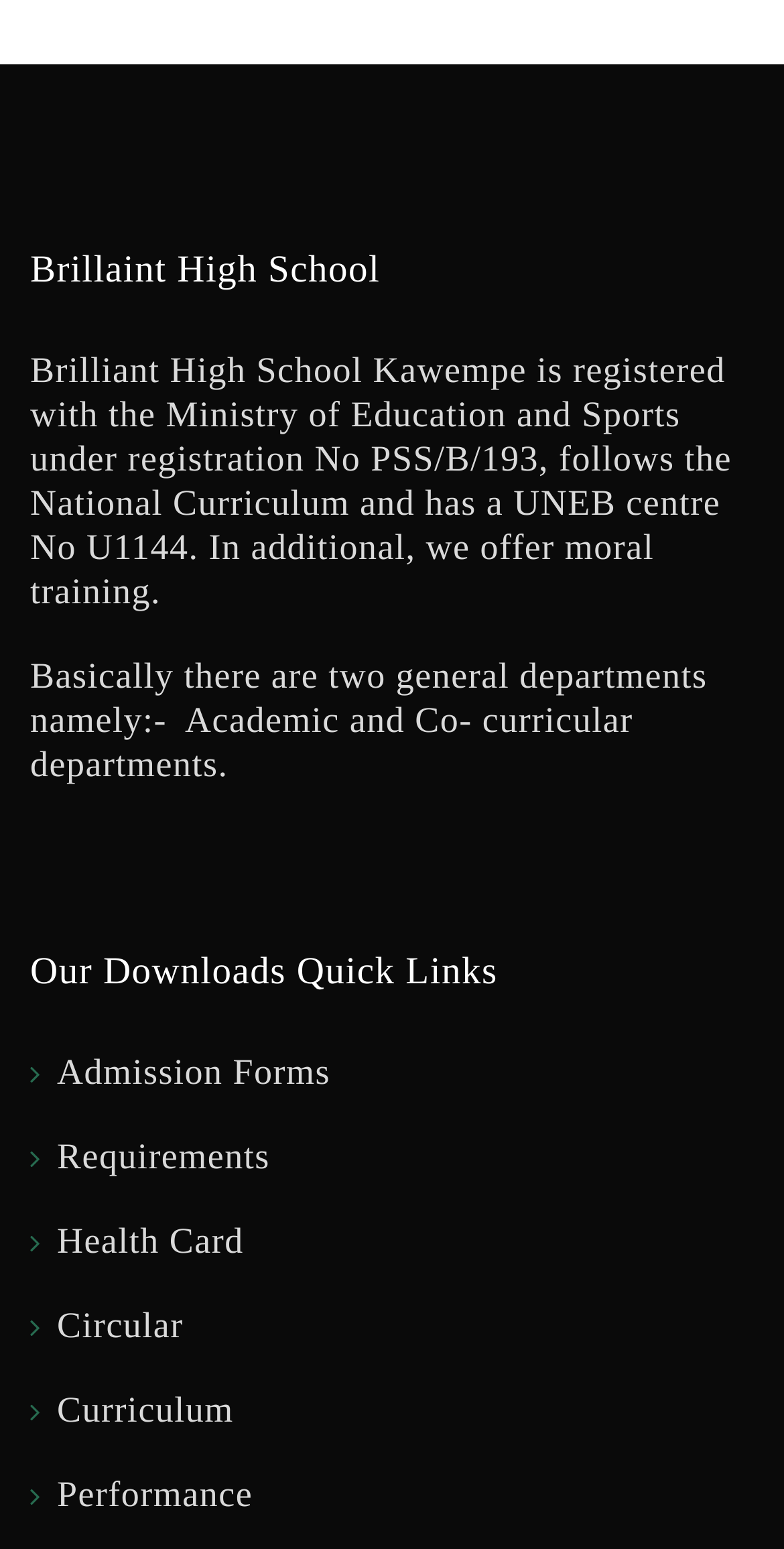Find the bounding box coordinates for the element that must be clicked to complete the instruction: "View school performance". The coordinates should be four float numbers between 0 and 1, indicated as [left, top, right, bottom].

[0.038, 0.952, 0.322, 0.977]